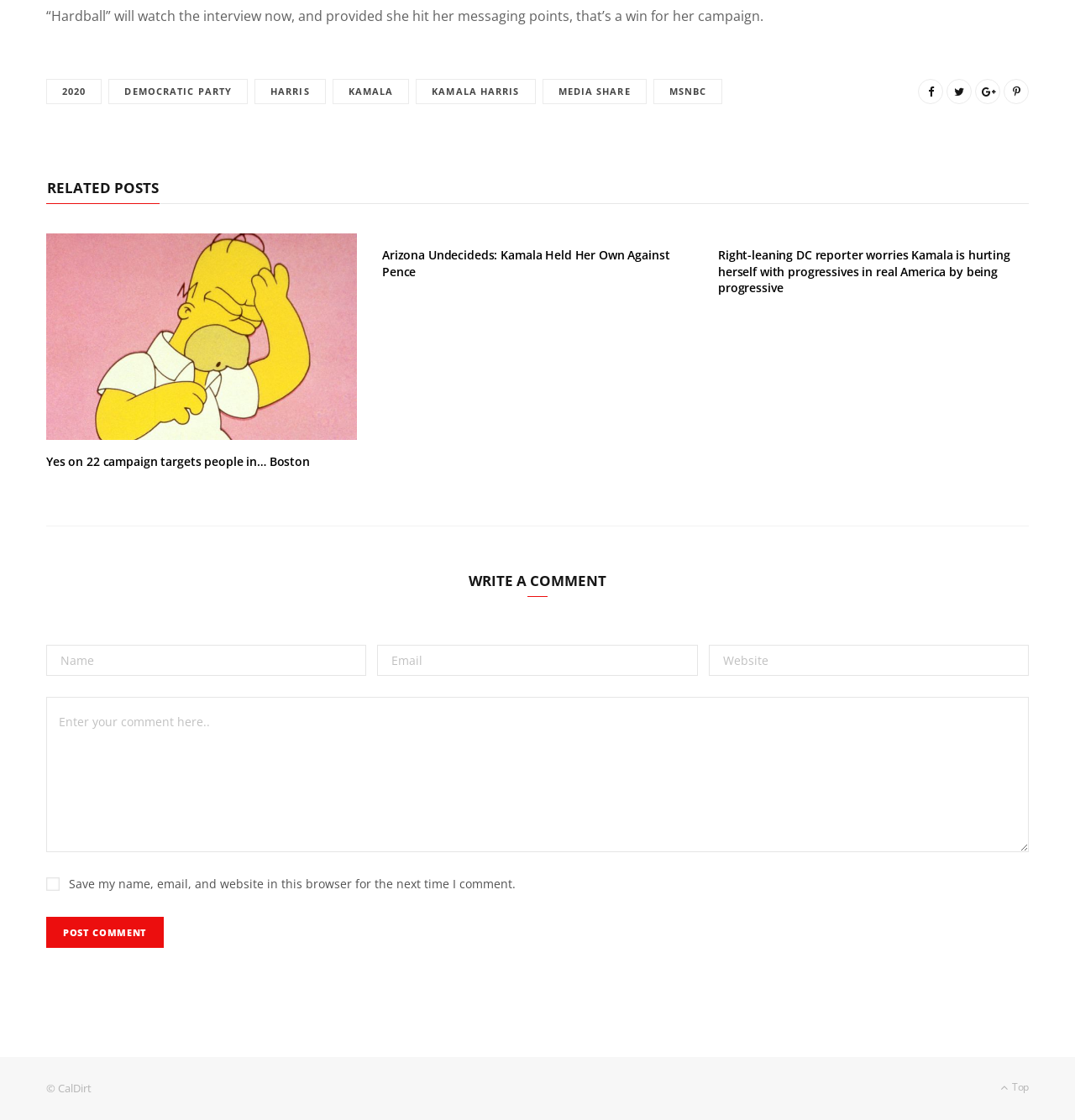Give a one-word or one-phrase response to the question: 
What is the purpose of the textbox at the bottom of the webpage?

Enter comment